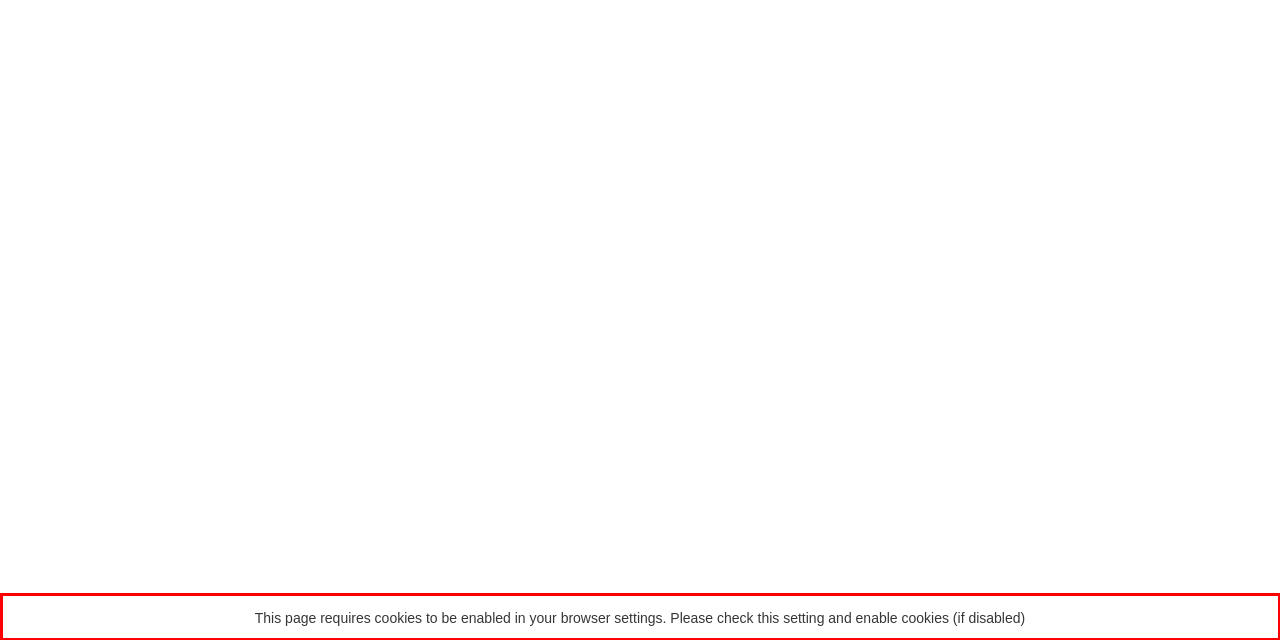Examine the webpage screenshot and use OCR to obtain the text inside the red bounding box.

This page requires cookies to be enabled in your browser settings. Please check this setting and enable cookies (if disabled)